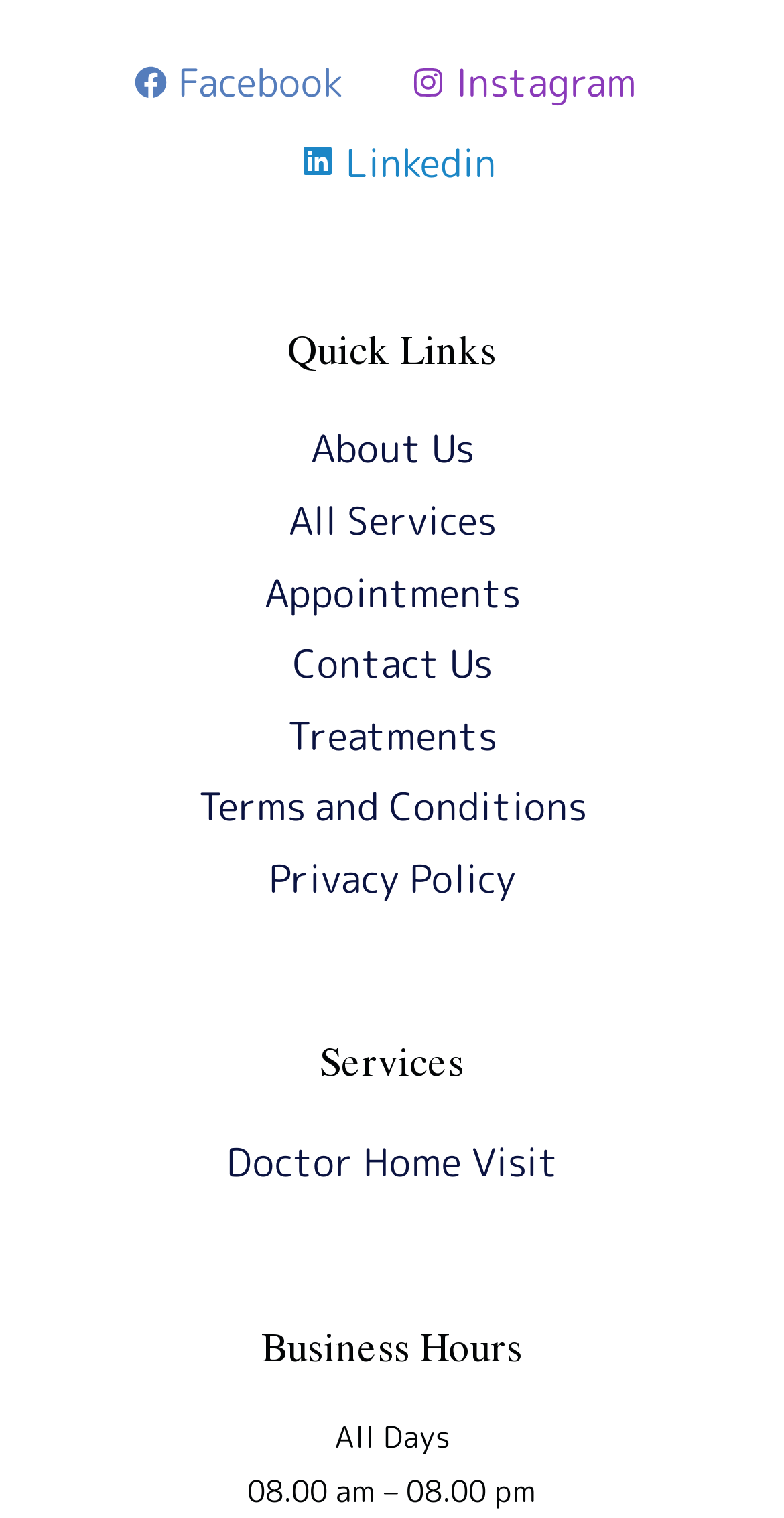What is the last link in the Quick Links section?
Please provide a detailed and thorough answer to the question.

I looked at the navigation section with the heading 'Quick Links' and found the links in the order of 'About Us', 'All Services', 'Appointments', 'Contact Us', 'Treatments', and finally 'Terms and Conditions', which is the last link in the section.